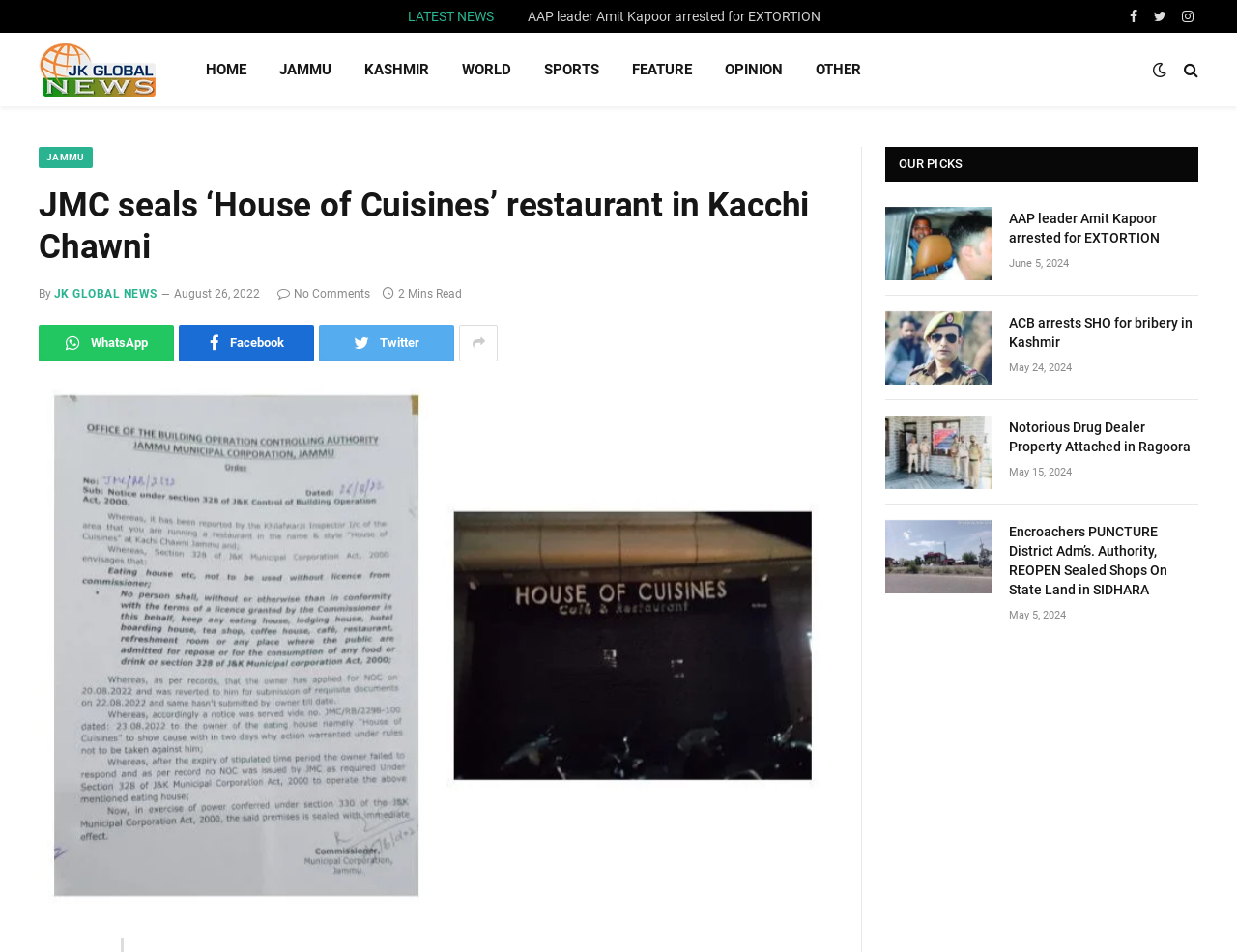Please mark the bounding box coordinates of the area that should be clicked to carry out the instruction: "Read about the record turnout for regular play".

None